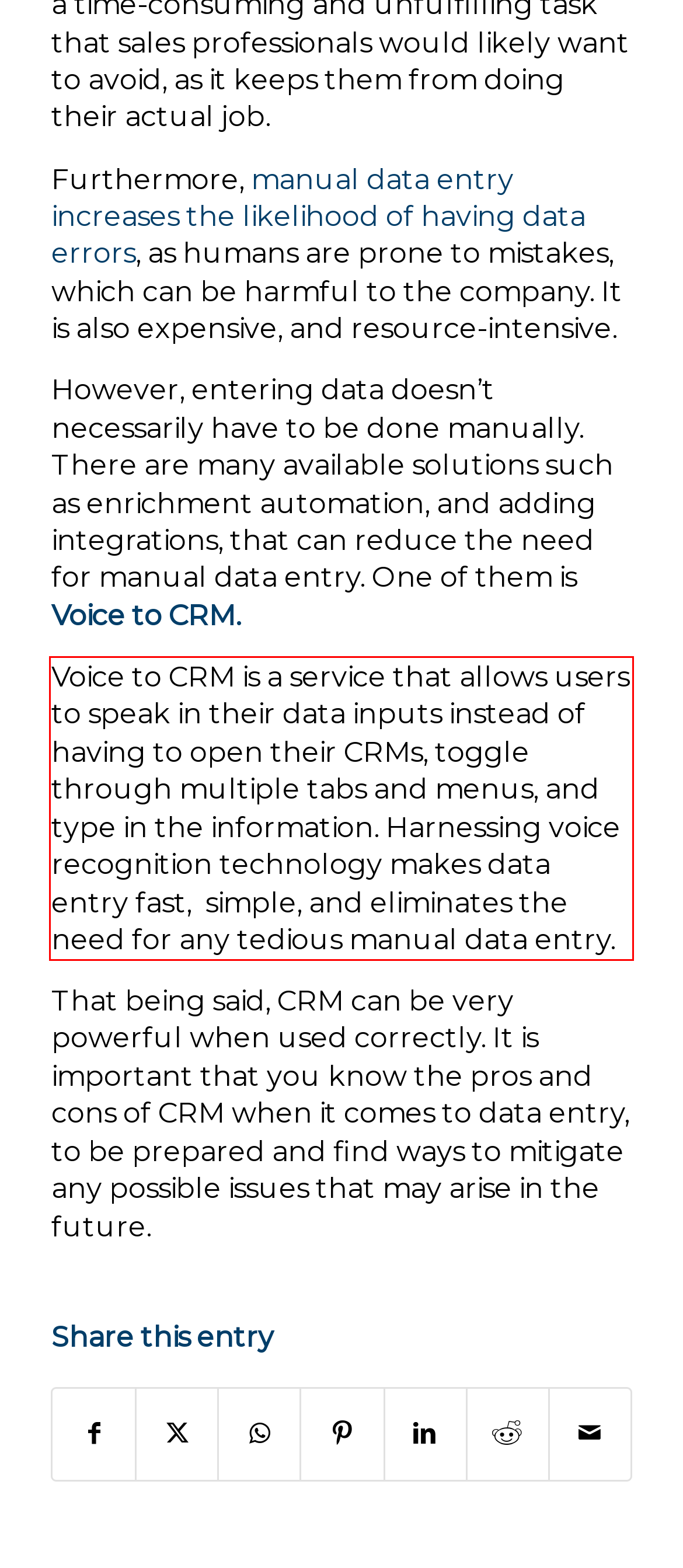Please examine the webpage screenshot containing a red bounding box and use OCR to recognize and output the text inside the red bounding box.

Voice to CRM is a service that allows users to speak in their data inputs instead of having to open their CRMs, toggle through multiple tabs and menus, and type in the information. Harnessing voice recognition technology makes data entry fast, simple, and eliminates the need for any tedious manual data entry.